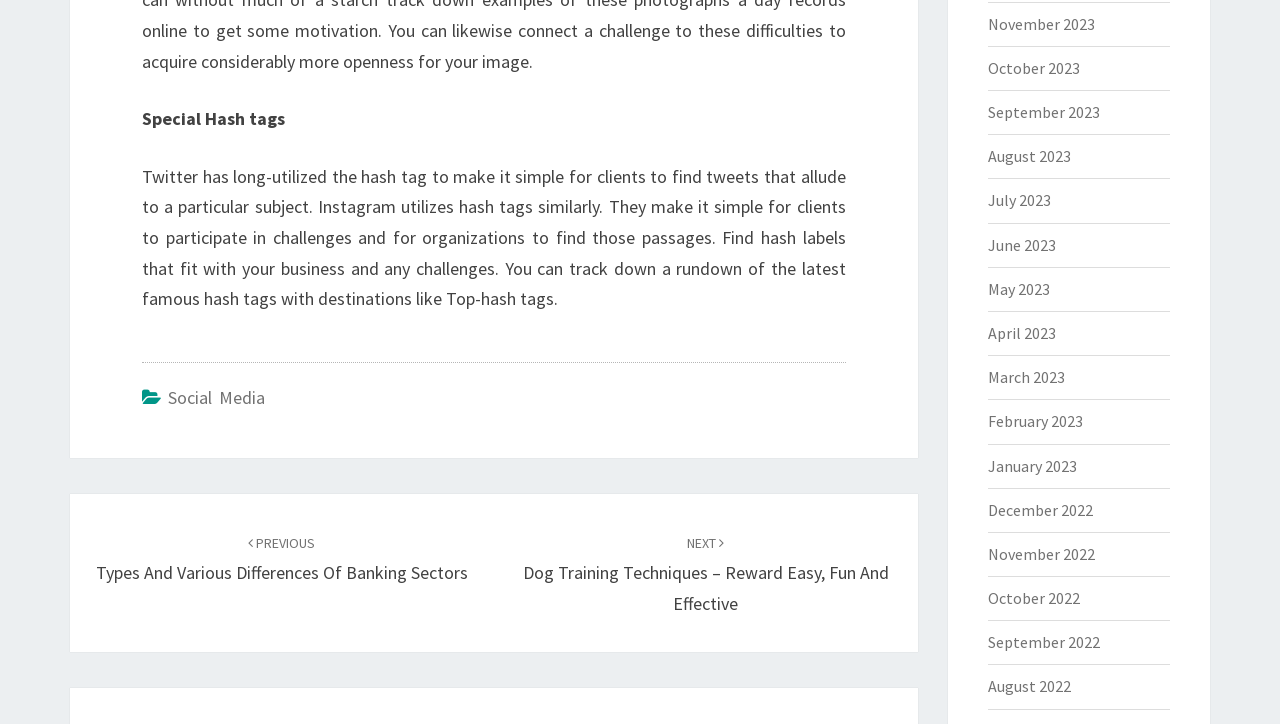Determine the bounding box for the UI element described here: "May 2023".

[0.771, 0.385, 0.82, 0.413]